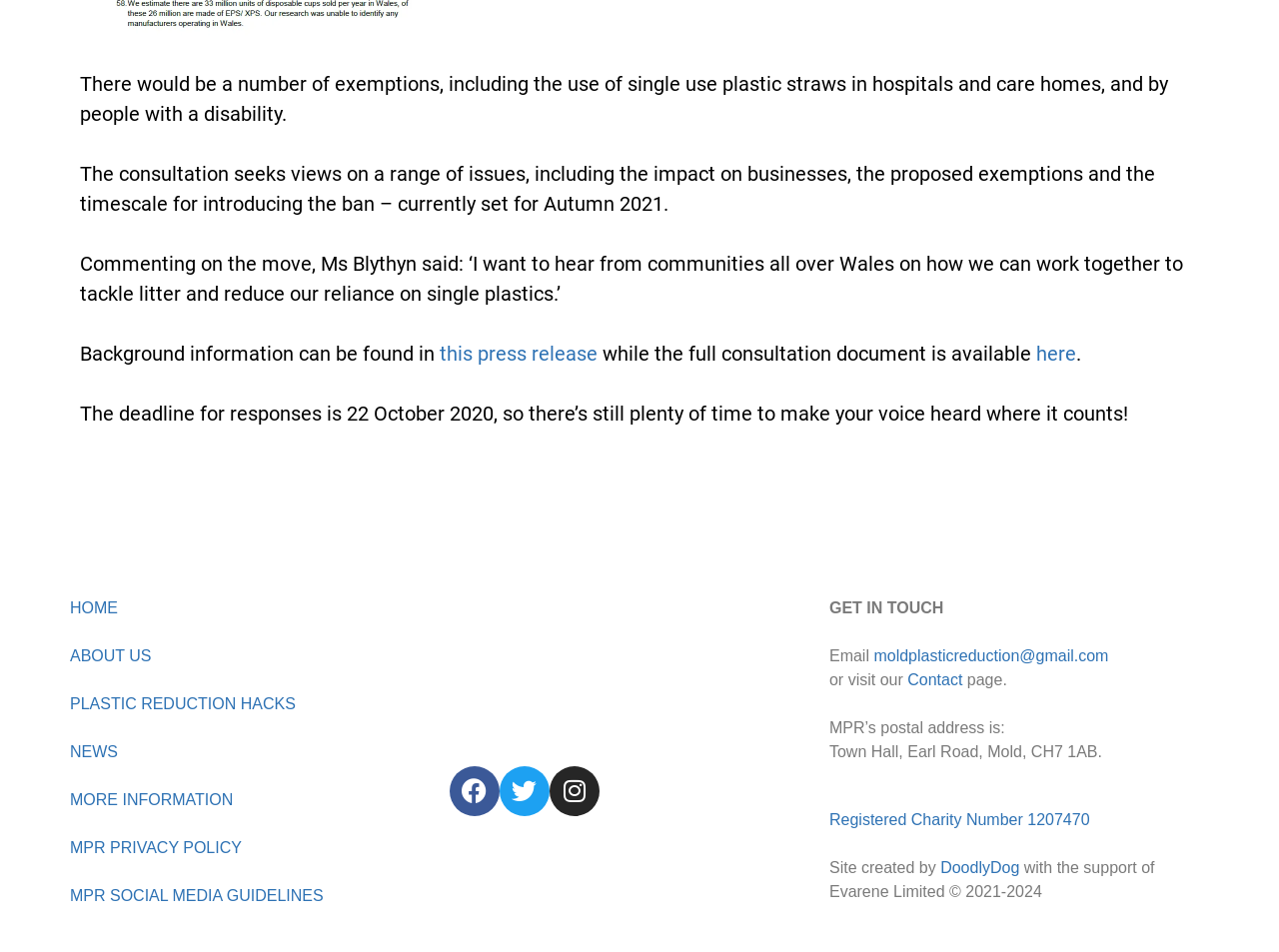Find the bounding box coordinates of the element you need to click on to perform this action: 'Visit the home page'. The coordinates should be represented by four float values between 0 and 1, in the format [left, top, right, bottom].

[0.055, 0.629, 0.092, 0.647]